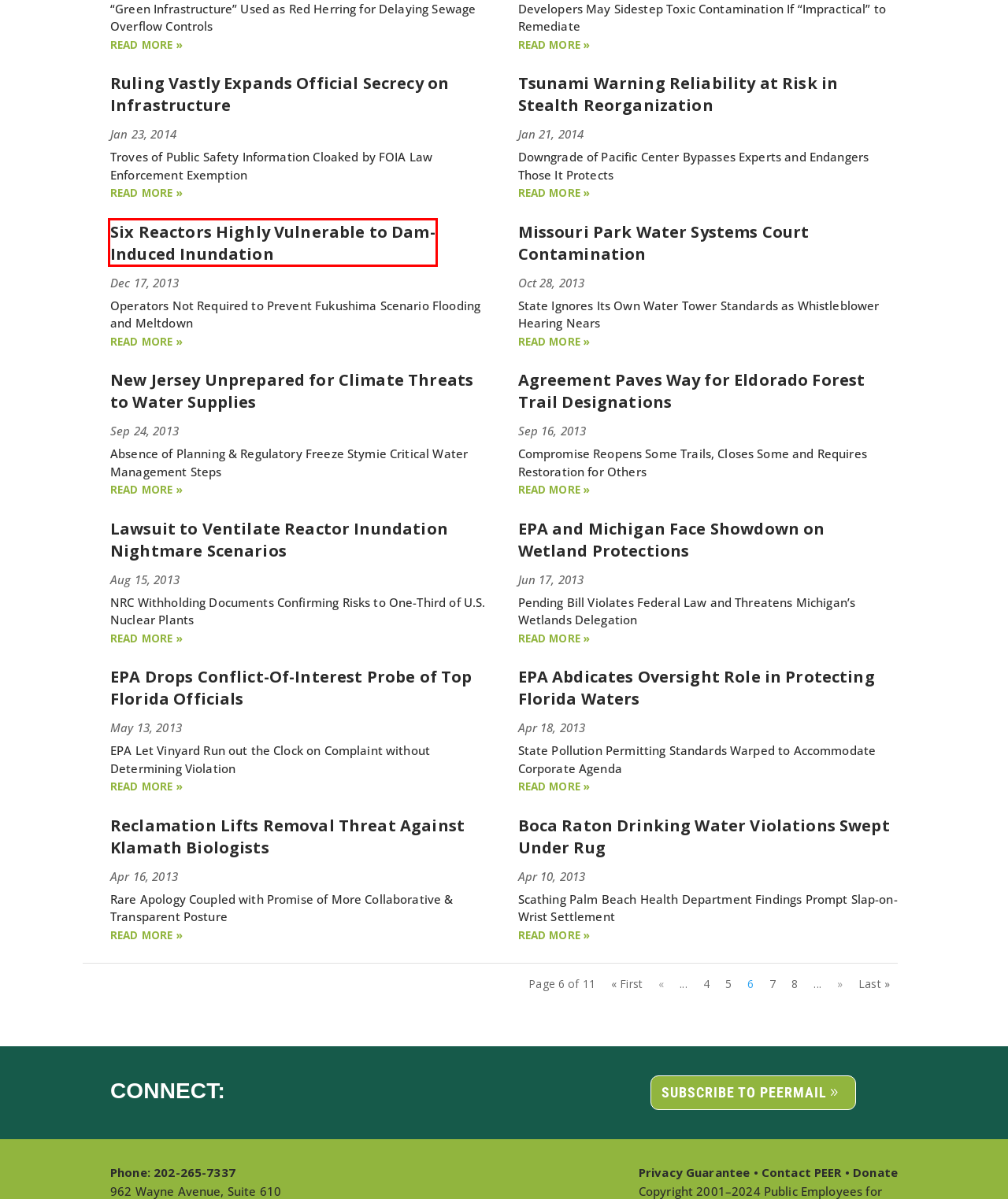Given a webpage screenshot with a UI element marked by a red bounding box, choose the description that best corresponds to the new webpage that will appear after clicking the element. The candidates are:
A. EPA Drops Conflict-Of-Interest Probe of Top Florida Officials - PEER.org
B. Subscribe - PEER.org
C. PEER Areas of Work - Protecting the Environment -PEER.org
D. EPA and Michigan Face Showdown on Wetland Protections - PEER.org
E. Reclamation Lifts Removal Threat Against Klamath Biologists - PEER.org
F. Tsunami Warning Reliability at Risk in Stealth Reorganization - PEER.org
G. Six Reactors Highly Vulnerable to Dam-Induced Inundation - PEER.org
H. About PEER - Protecting Public Employees - PEER.org

G